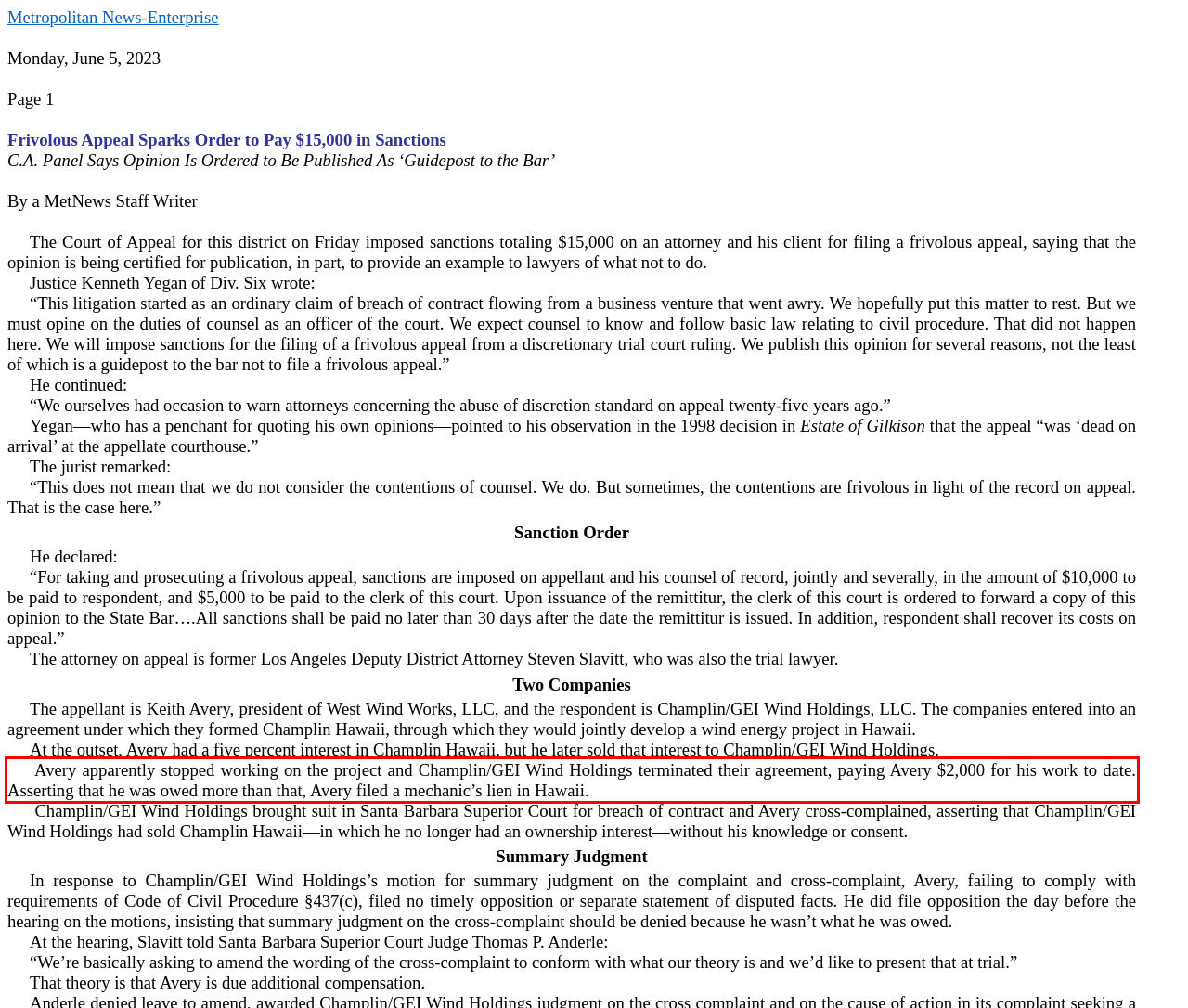Using the webpage screenshot, recognize and capture the text within the red bounding box.

Avery apparently stopped working on the project and Champlin/GEI Wind Holdings terminated their agreement, paying Avery $2,000 for his work to date. Asserting that he was owed more than that, Avery filed a mechanic’s lien in Hawaii.